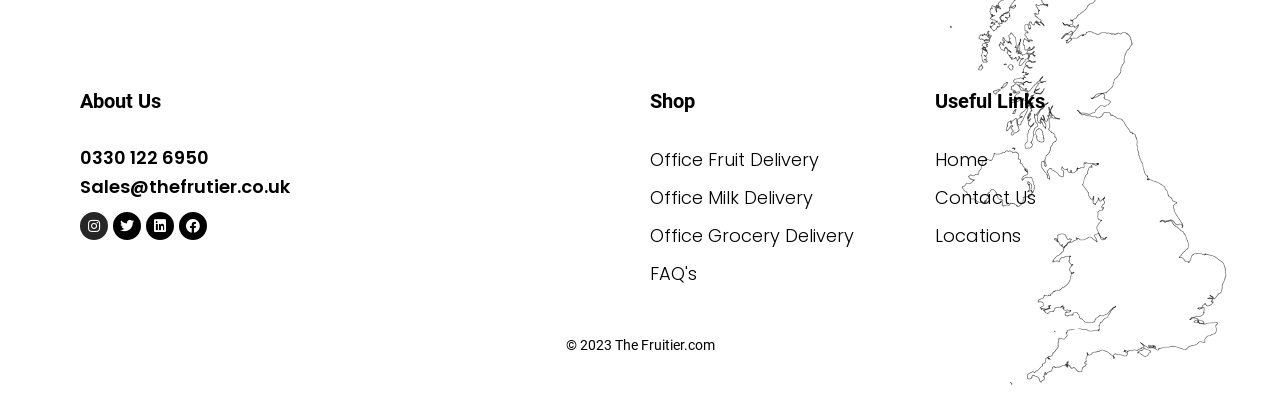Given the description "Contact Us", provide the bounding box coordinates of the corresponding UI element.

[0.73, 0.471, 0.809, 0.535]